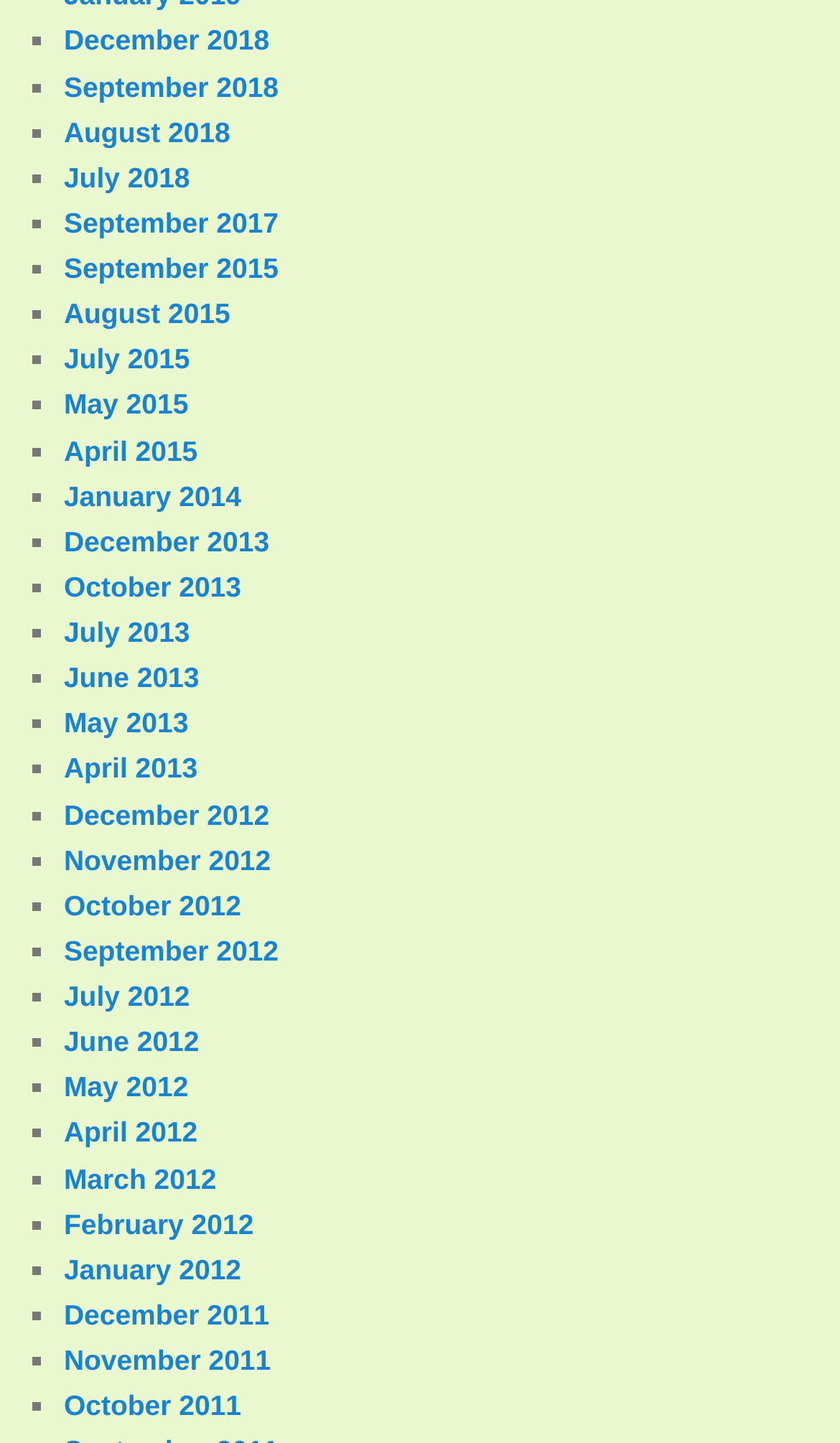What is the earliest month listed?
By examining the image, provide a one-word or phrase answer.

January 2011